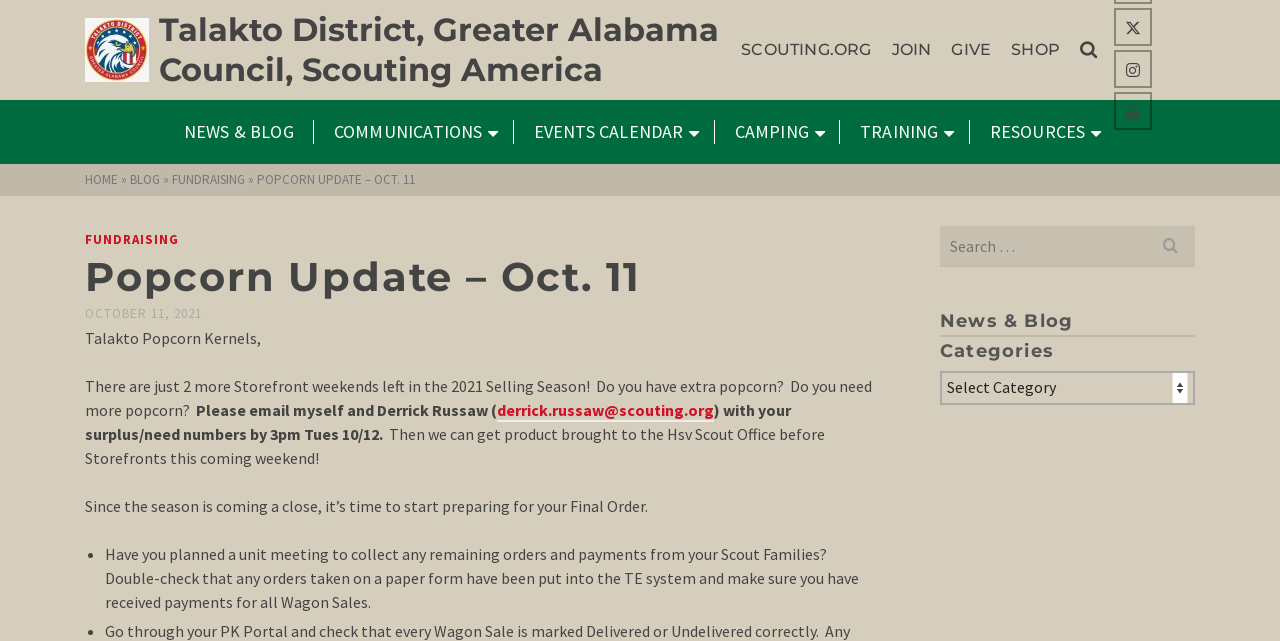Could you indicate the bounding box coordinates of the region to click in order to complete this instruction: "Search for something".

[0.734, 0.353, 0.934, 0.415]